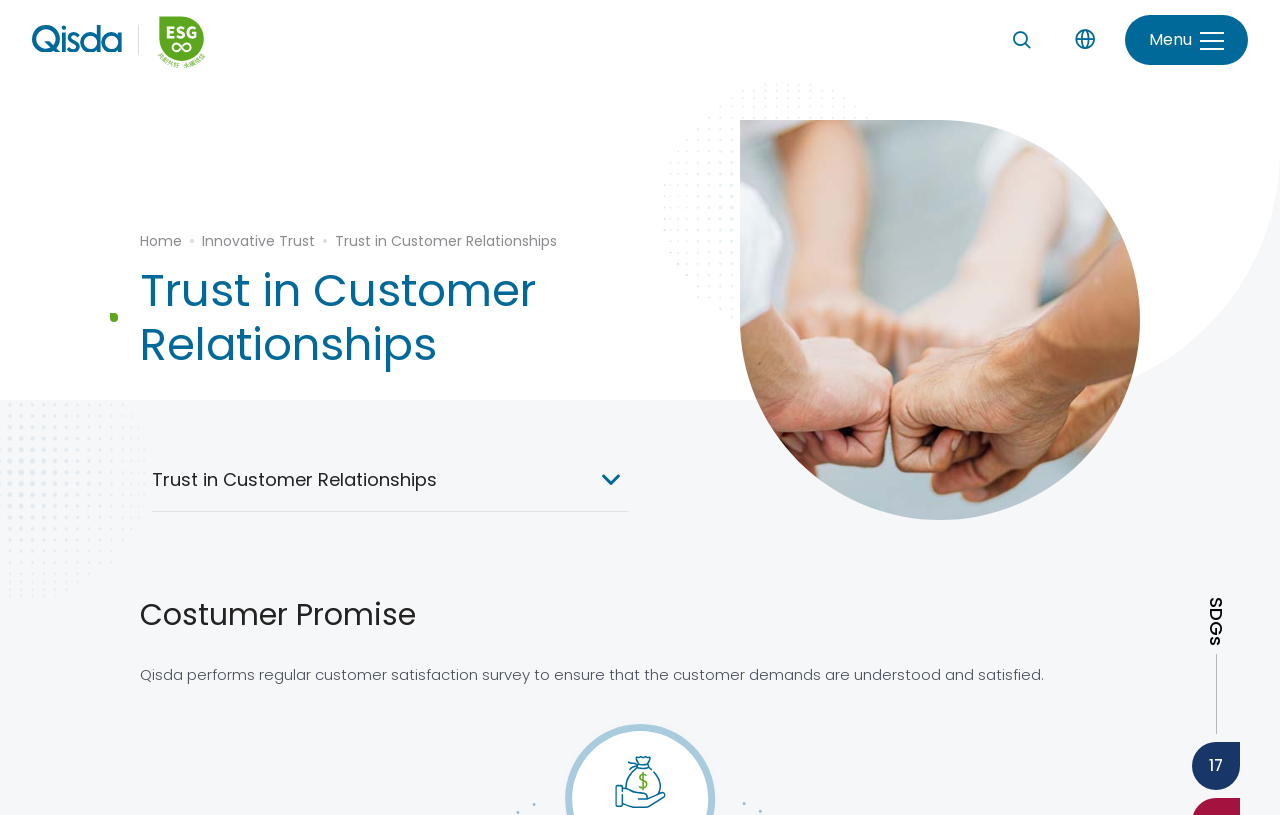Please specify the bounding box coordinates of the clickable region to carry out the following instruction: "Go to Home". The coordinates should be four float numbers between 0 and 1, in the format [left, top, right, bottom].

[0.109, 0.28, 0.142, 0.311]